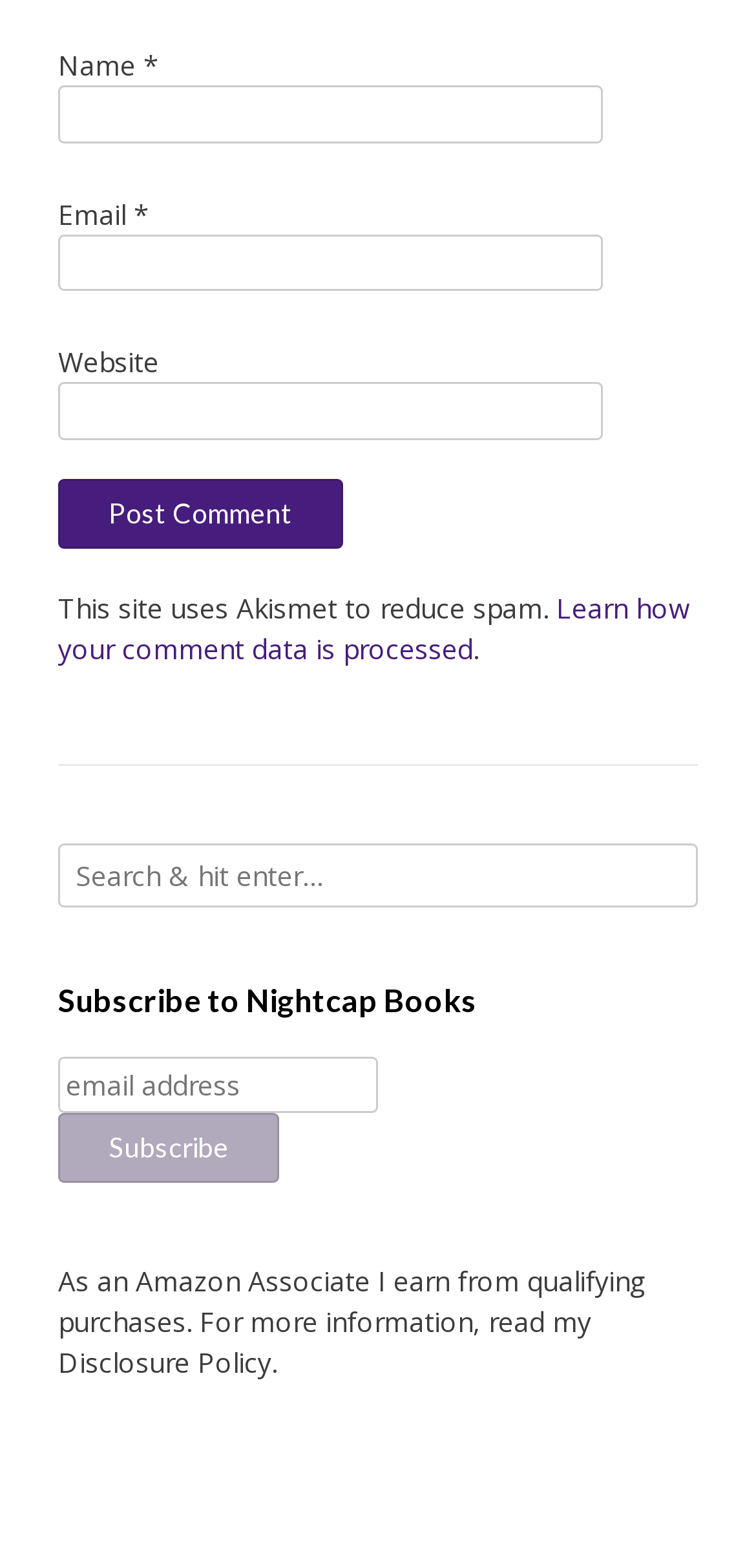What is the function of the button below the 'Website' textbox?
Based on the content of the image, thoroughly explain and answer the question.

The button is located below the 'Website' textbox and is labeled as 'Post Comment', suggesting that it is used to submit a comment or a post on the website.